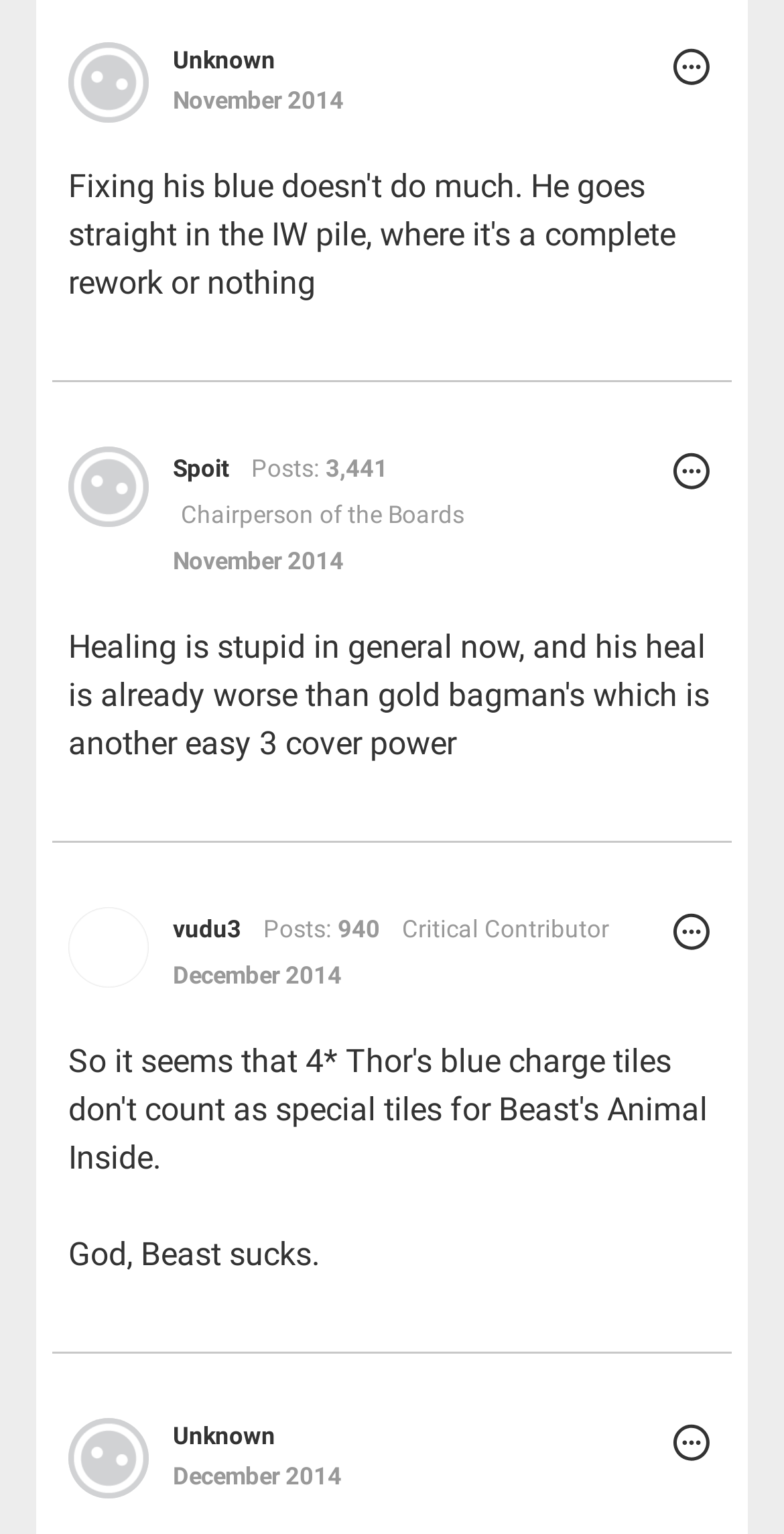Using a single word or phrase, answer the following question: 
What is the post count of the user 'Spoit'?

3,441